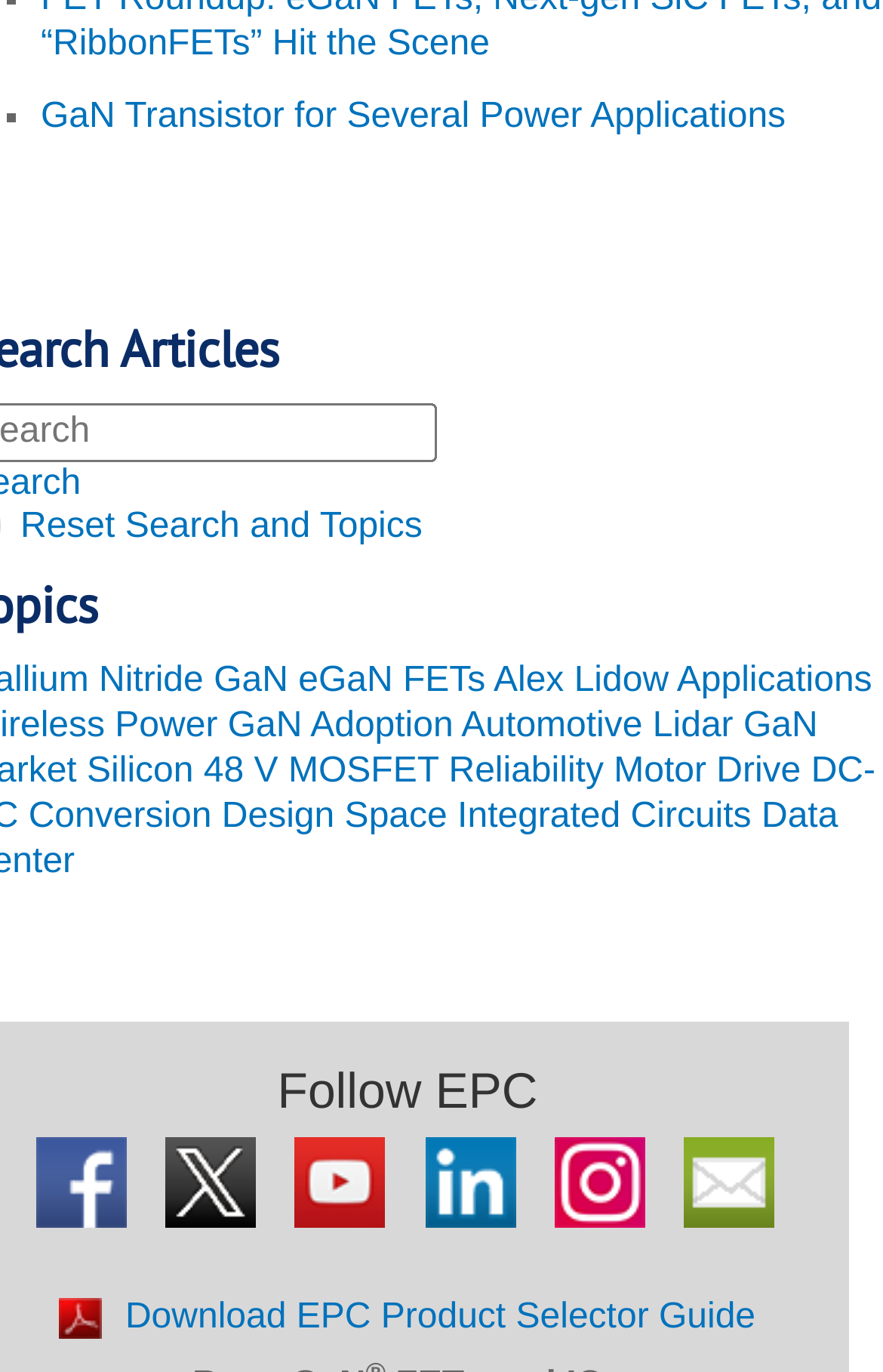Can you show the bounding box coordinates of the region to click on to complete the task described in the instruction: "Download EPC Product Selector Guide"?

[0.067, 0.946, 0.856, 0.974]